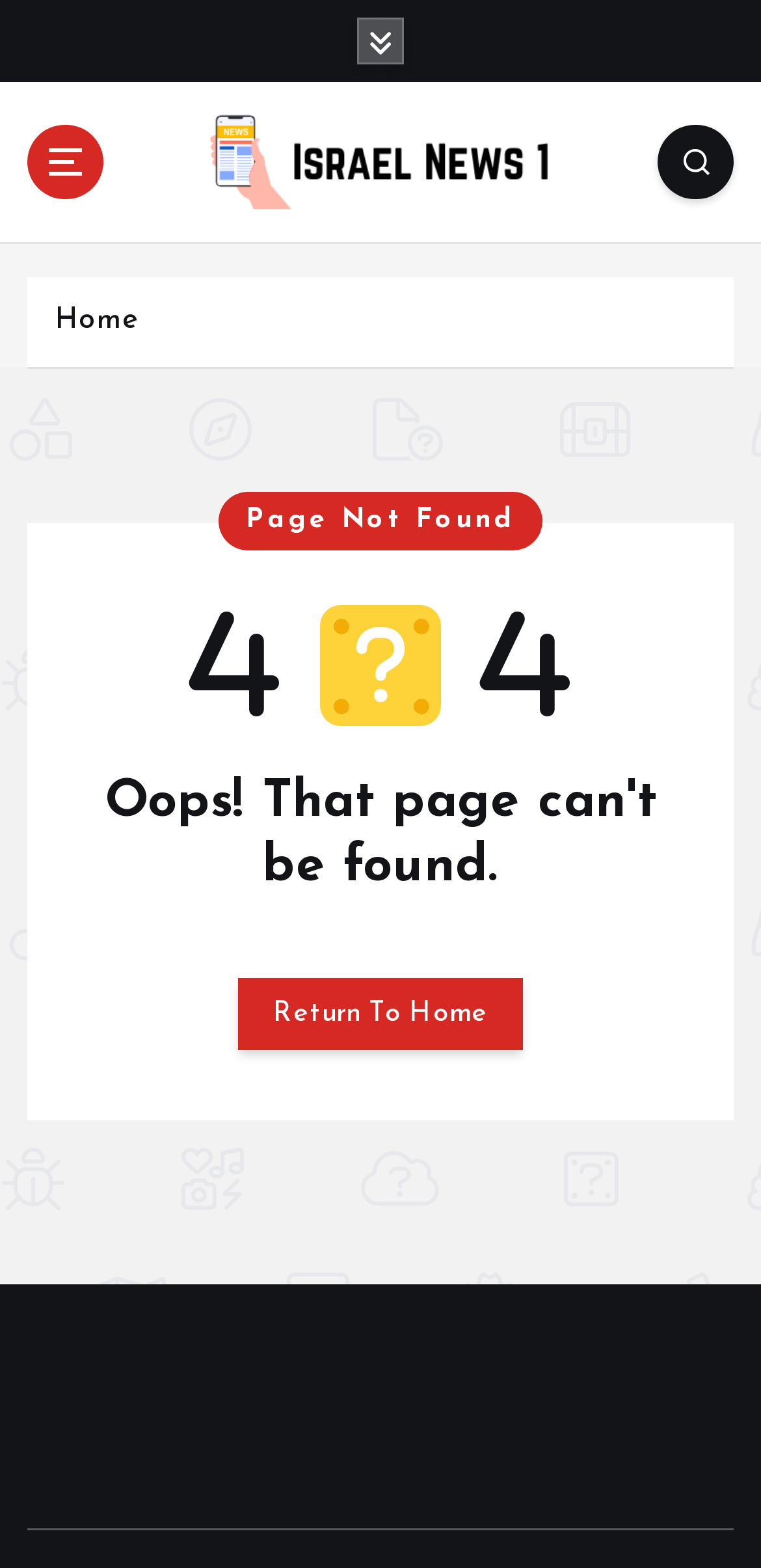Based on the element description Return To Home, identify the bounding box of the UI element in the given webpage screenshot. The coordinates should be in the format (top-left x, top-left y, bottom-right x, bottom-right y) and must be between 0 and 1.

[0.312, 0.624, 0.688, 0.67]